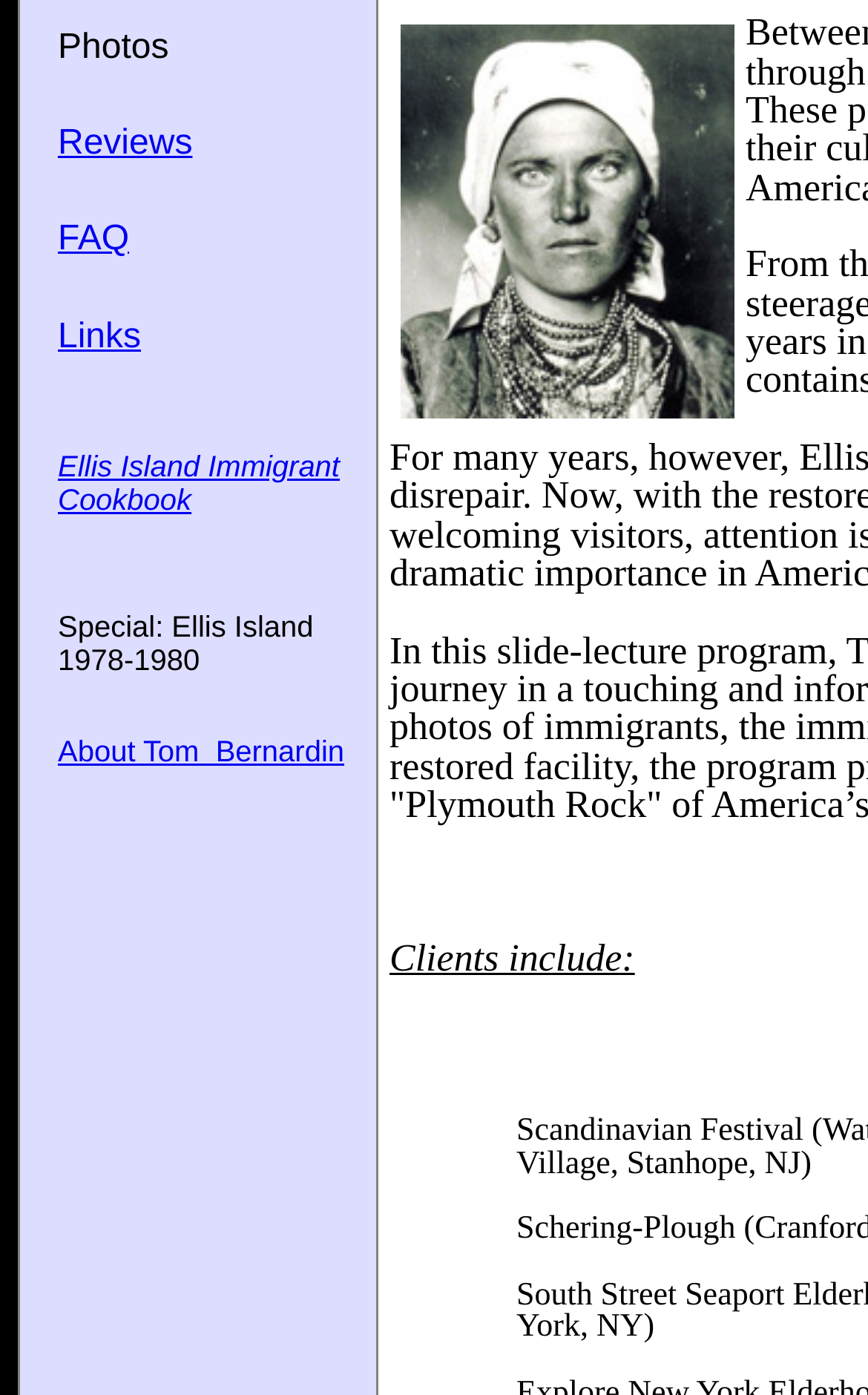Identify the bounding box of the HTML element described here: "About Tom Bernardin". Provide the coordinates as four float numbers between 0 and 1: [left, top, right, bottom].

[0.067, 0.527, 0.397, 0.551]